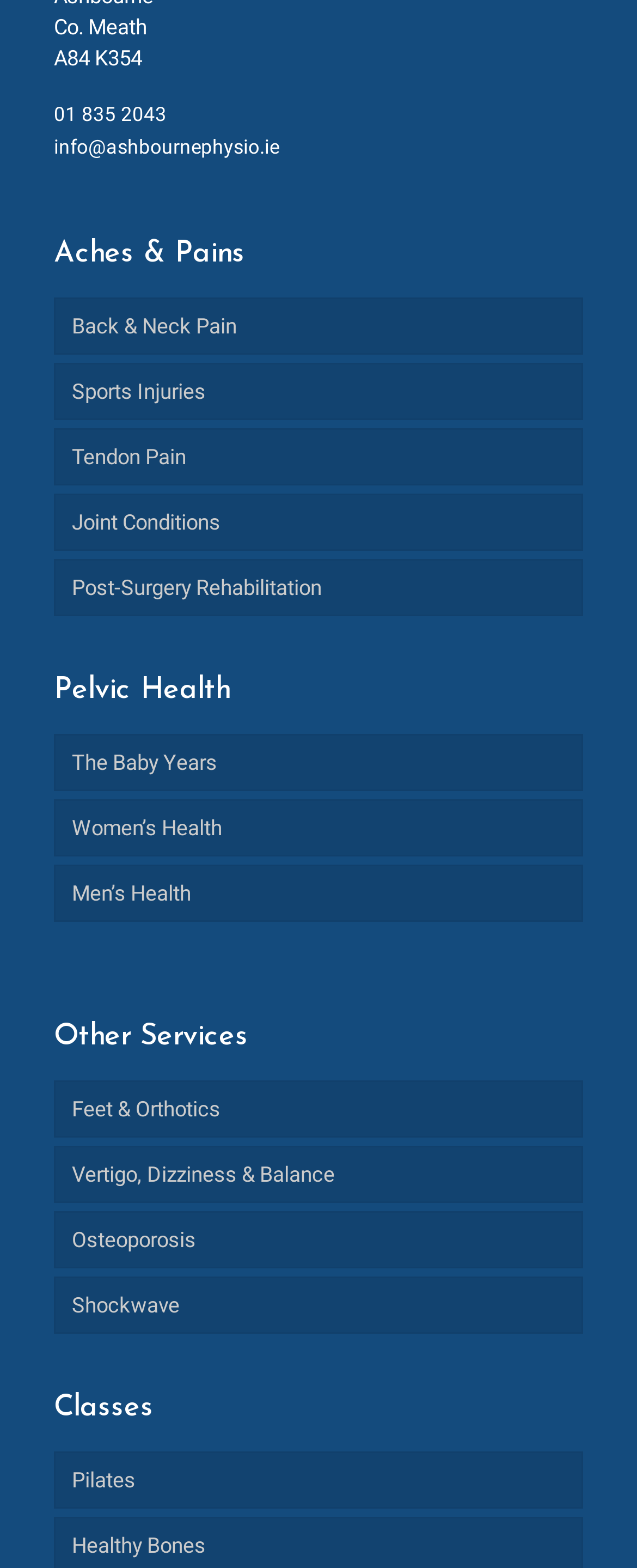Find and specify the bounding box coordinates that correspond to the clickable region for the instruction: "View Pilates classes".

[0.085, 0.925, 0.915, 0.962]